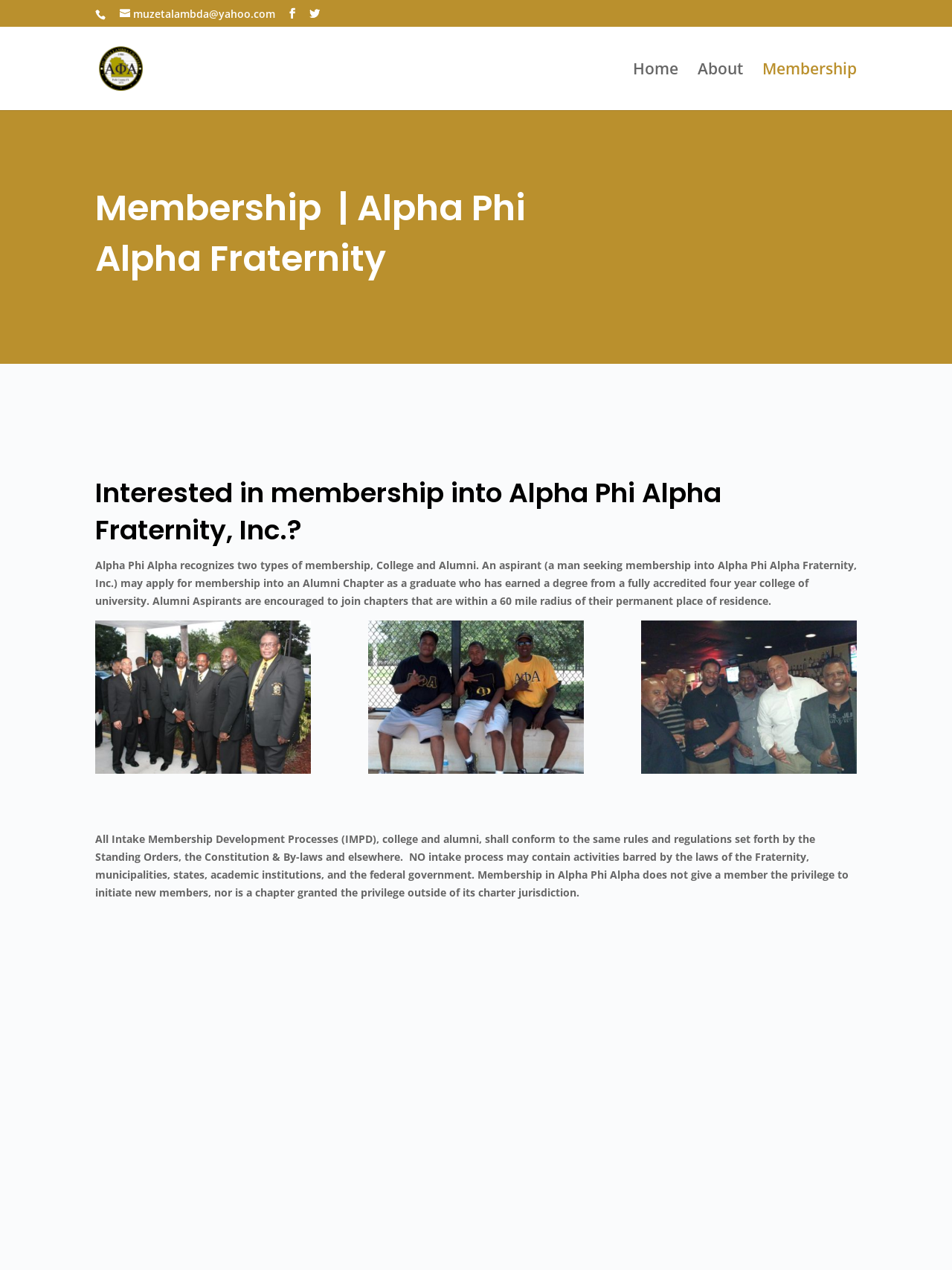How many types of membership does Alpha Phi Alpha recognize?
From the screenshot, supply a one-word or short-phrase answer.

Two